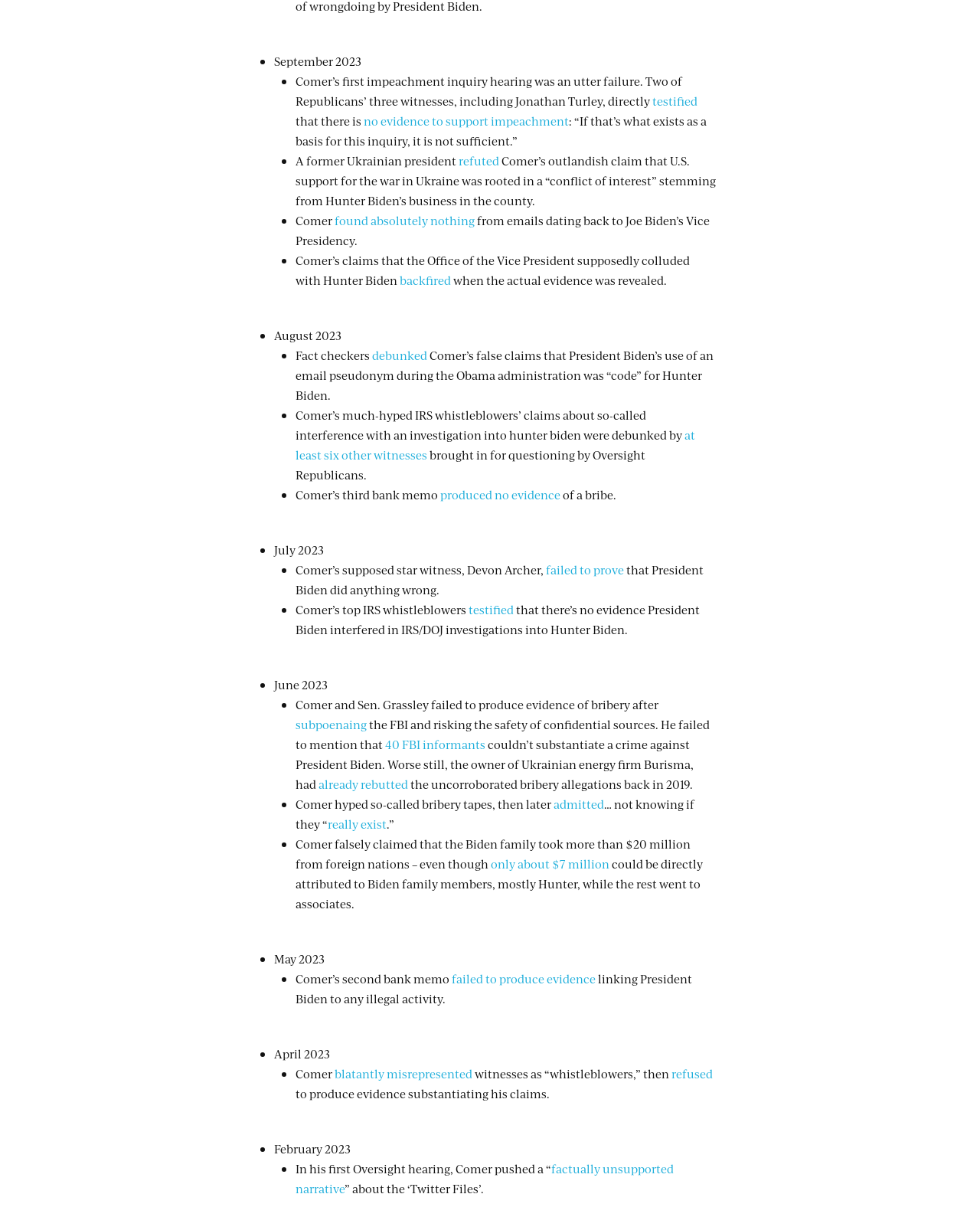Please identify the bounding box coordinates for the region that you need to click to follow this instruction: "click 'found absolutely nothing'".

[0.341, 0.173, 0.484, 0.186]